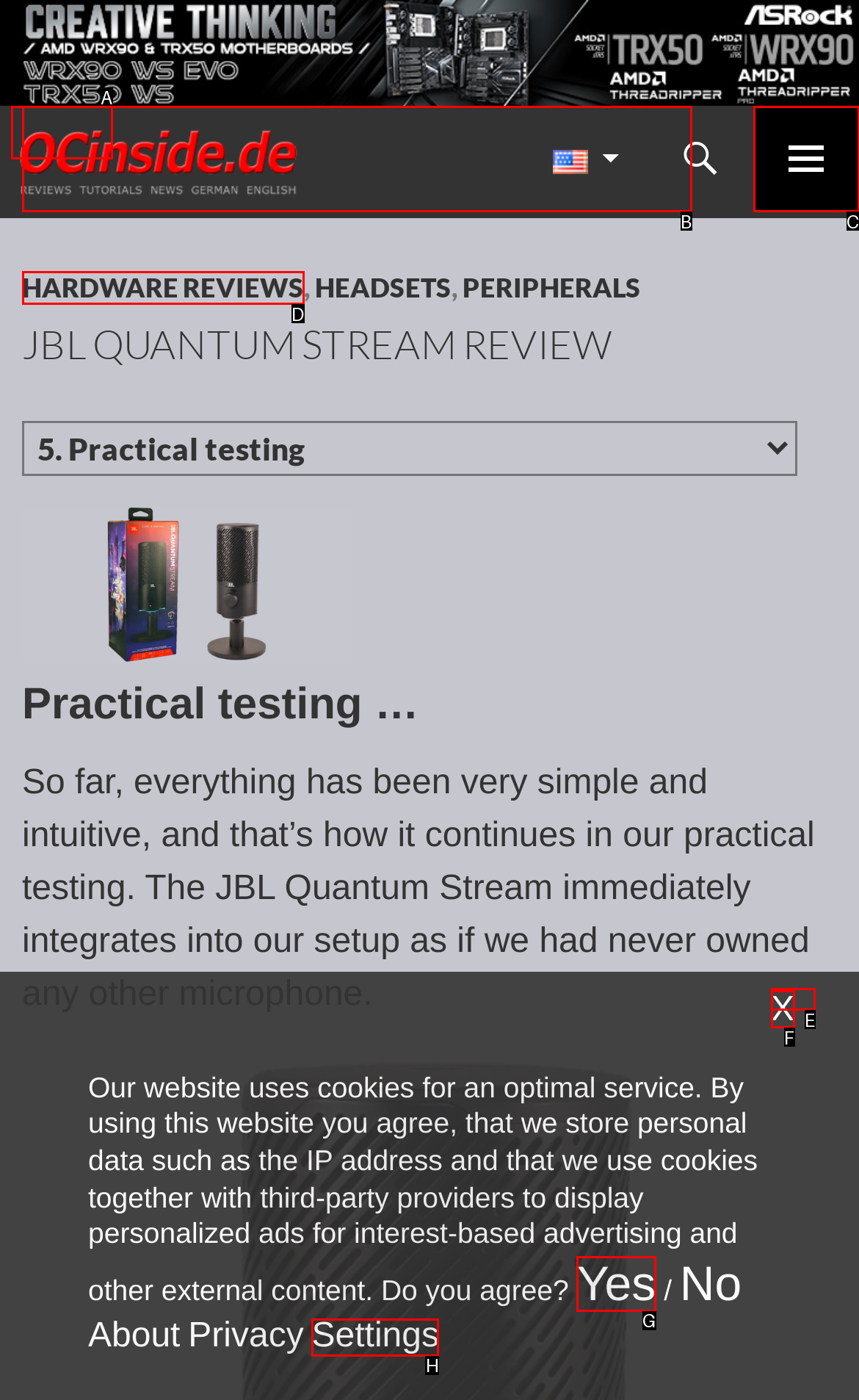Please provide the letter of the UI element that best fits the following description: alt="Marketing Plans" name="MSFPnav4"
Respond with the letter from the given choices only.

None